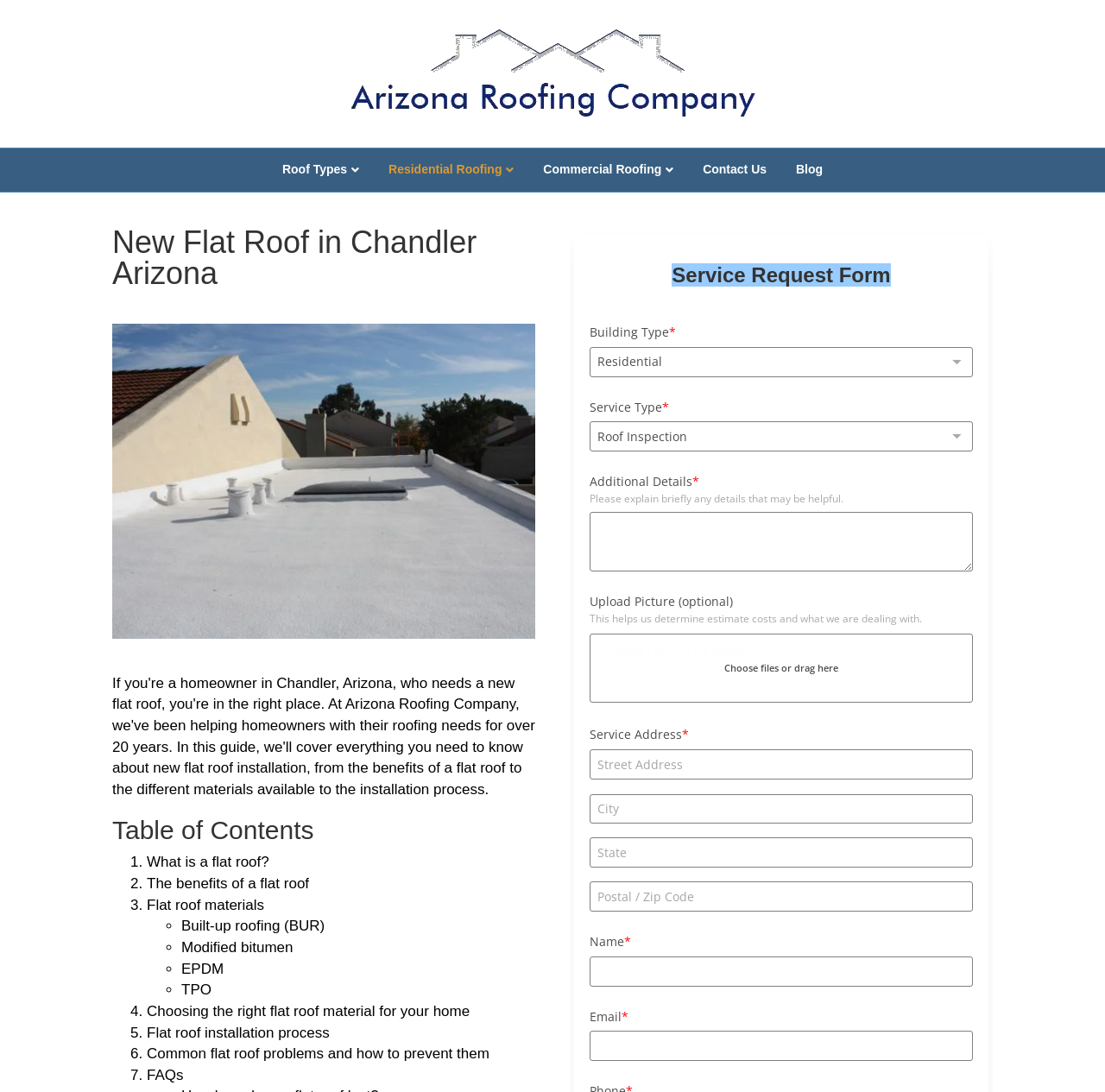Provide your answer in one word or a succinct phrase for the question: 
How many links are present in the navigation menu?

4